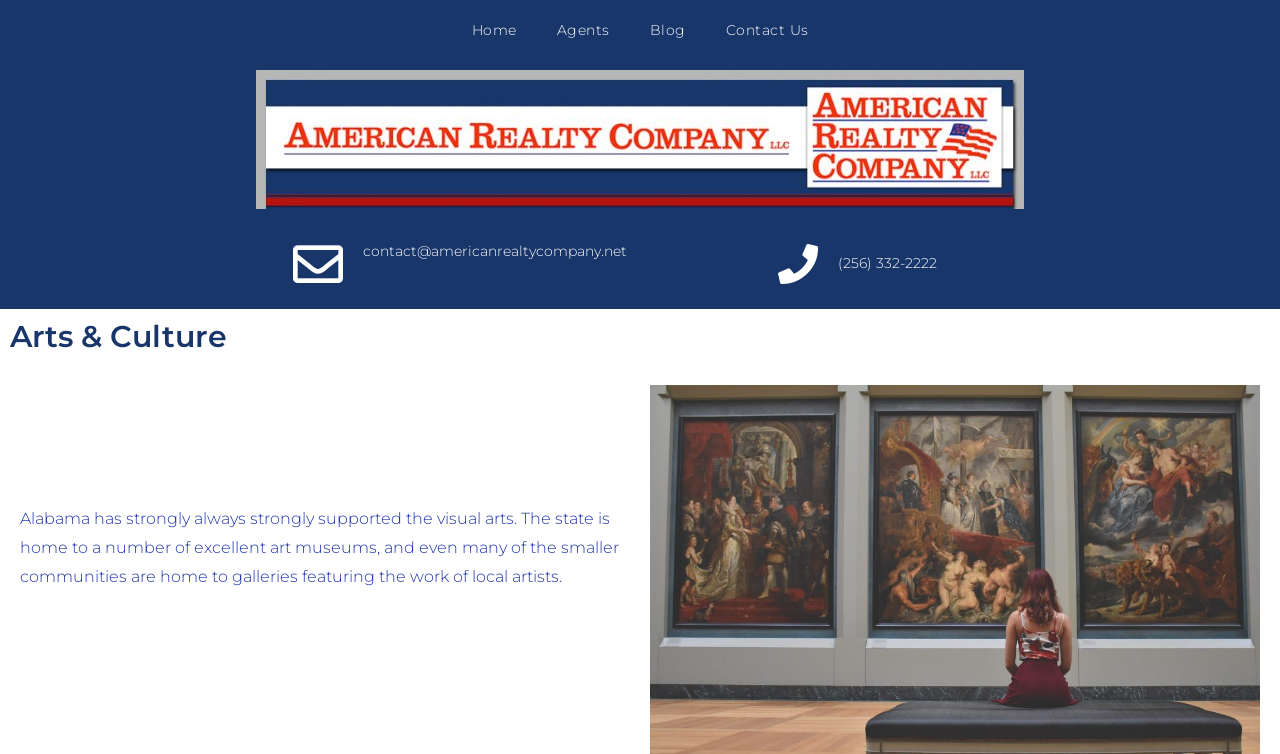What is the contact email of the realty company?
Based on the image, answer the question with a single word or brief phrase.

contact@americanrealtycompany.net